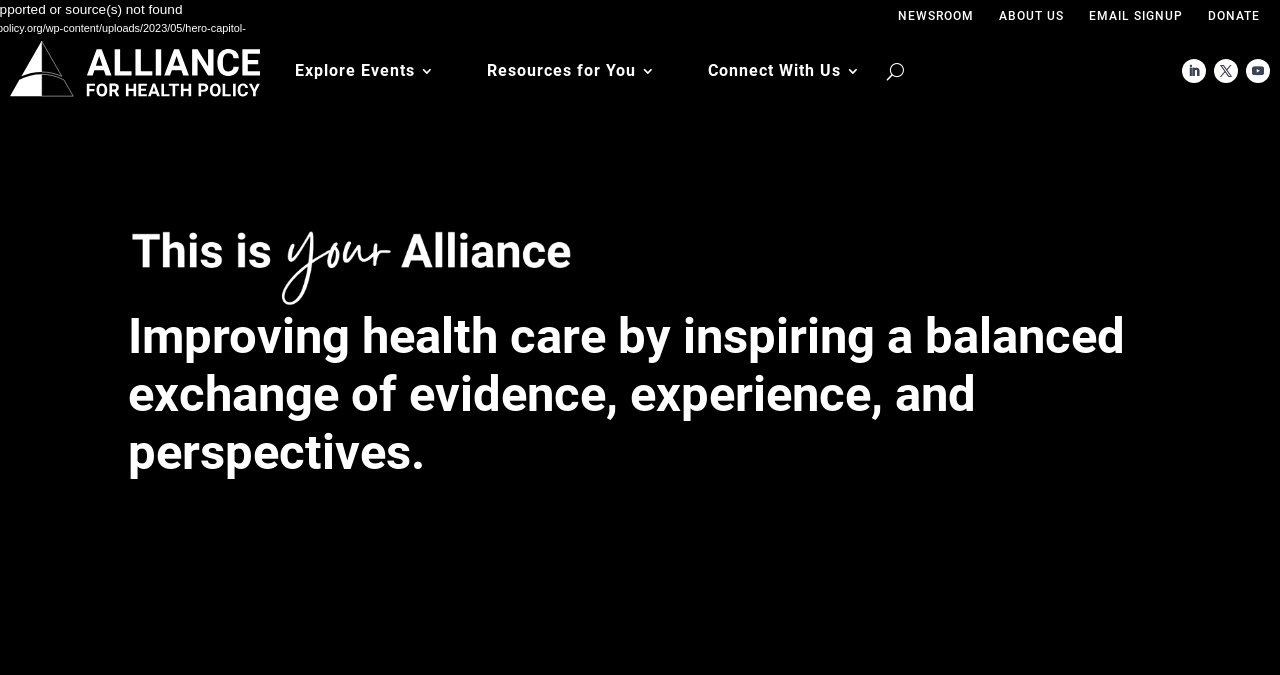Using the provided element description: "Newsroom", determine the bounding box coordinates of the corresponding UI element in the screenshot.

[0.694, 0.013, 0.769, 0.034]